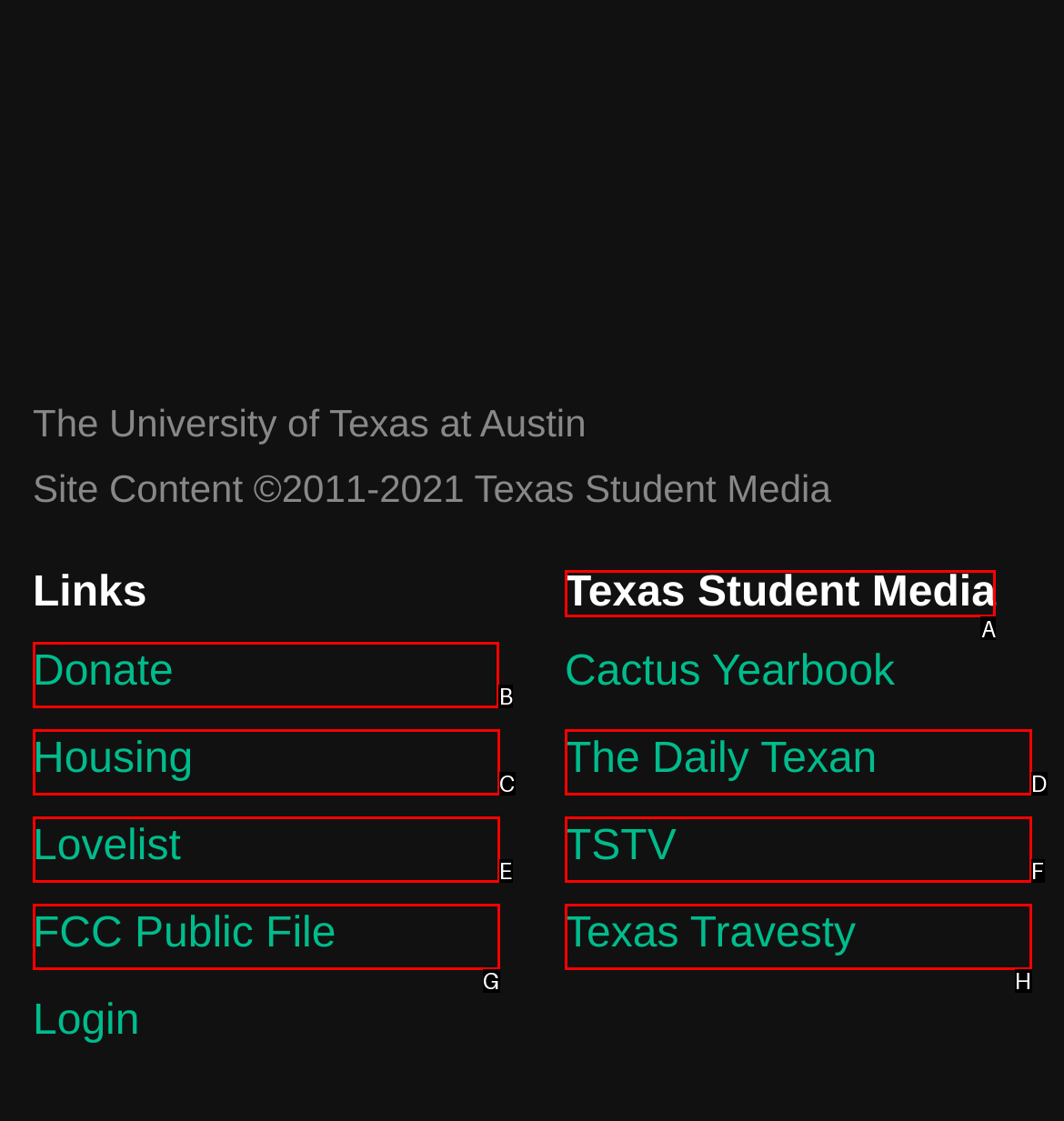Tell me which one HTML element I should click to complete this task: Click on Donate Answer with the option's letter from the given choices directly.

B